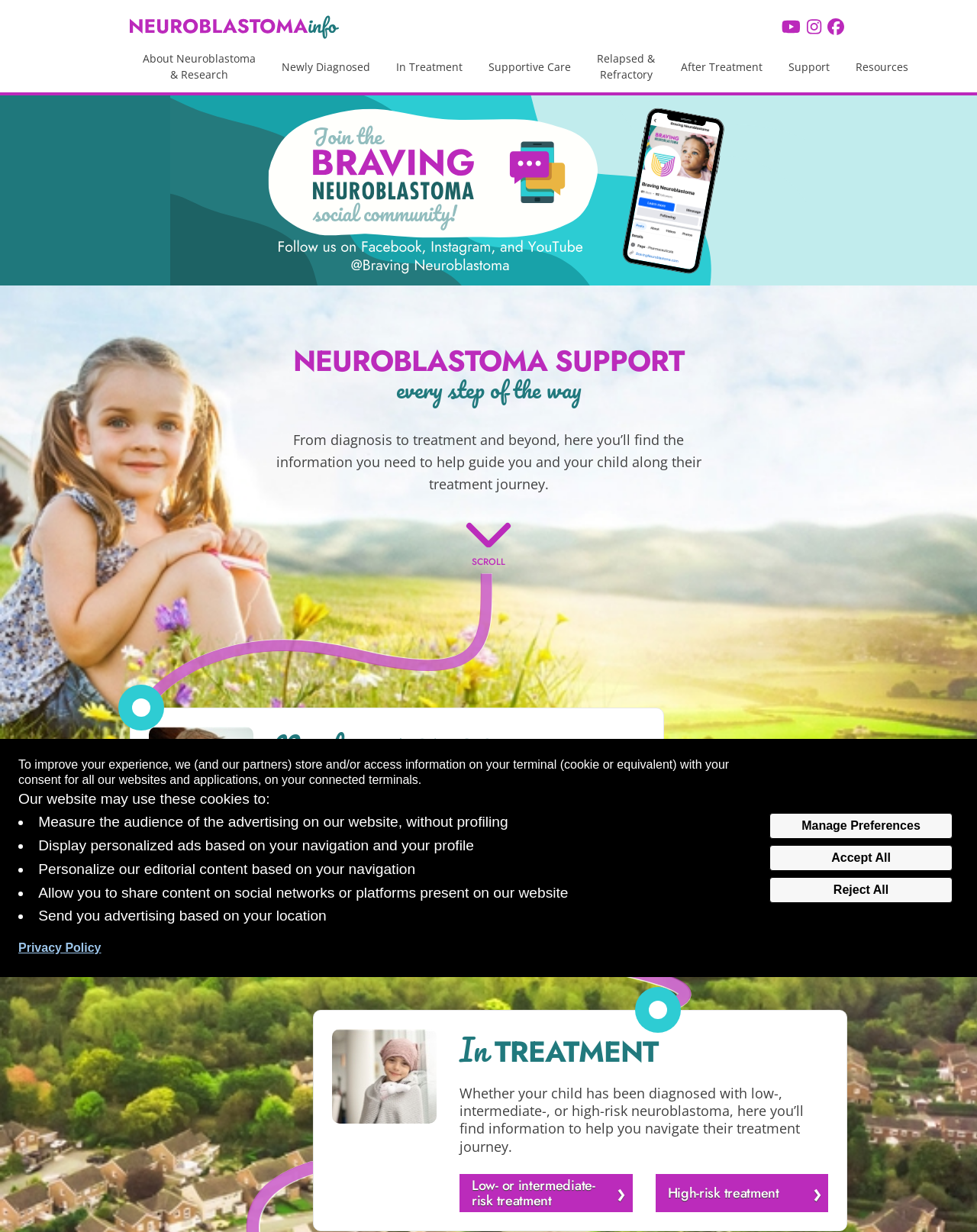Give a detailed account of the webpage, highlighting key information.

This webpage is dedicated to providing information and support for families dealing with a neuroblastoma diagnosis. At the top of the page, there is a cookie consent banner that explains how the website uses cookies and allows users to manage their preferences. Below the banner, there is a navigation menu with links to various sections of the website, including "About Neuroblastoma & Research", "Newly Diagnosed", "In Treatment", and more.

The main content of the page is divided into sections, each with a heading and descriptive text. The first section is titled "NEUROBLASTOMA SUPPORT" and has a subheading "every step of the way". This section provides an overview of the information and resources available on the website to support families throughout their child's treatment journey.

Below this section, there is a call-to-action button to scroll down to the next section. The next section is titled "Newly DIAGNOSED" and provides information and resources for families who have just received a diagnosis. This section includes a brief description of what to expect and a link to start the journey.

Further down the page, there are additional sections titled "In TREATMENT" and others, each providing specific information and resources related to the treatment journey. These sections include images, headings, and descriptive text, as well as links to more detailed information.

Throughout the page, there are also social media links and a few images, including a Facebook call-to-action button at the top of the page. Overall, the webpage is designed to provide a comprehensive resource for families dealing with a neuroblastoma diagnosis, with clear navigation and easy access to relevant information.